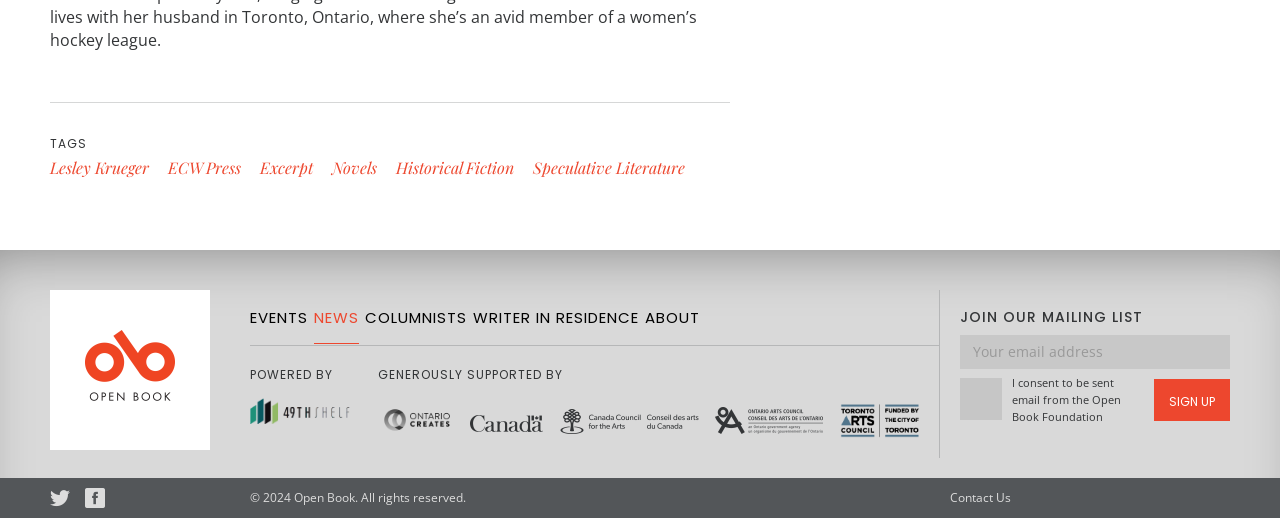Please find the bounding box for the following UI element description. Provide the coordinates in (top-left x, top-left y, bottom-right x, bottom-right y) format, with values between 0 and 1: parent_node: POWERED BY

[0.195, 0.771, 0.273, 0.808]